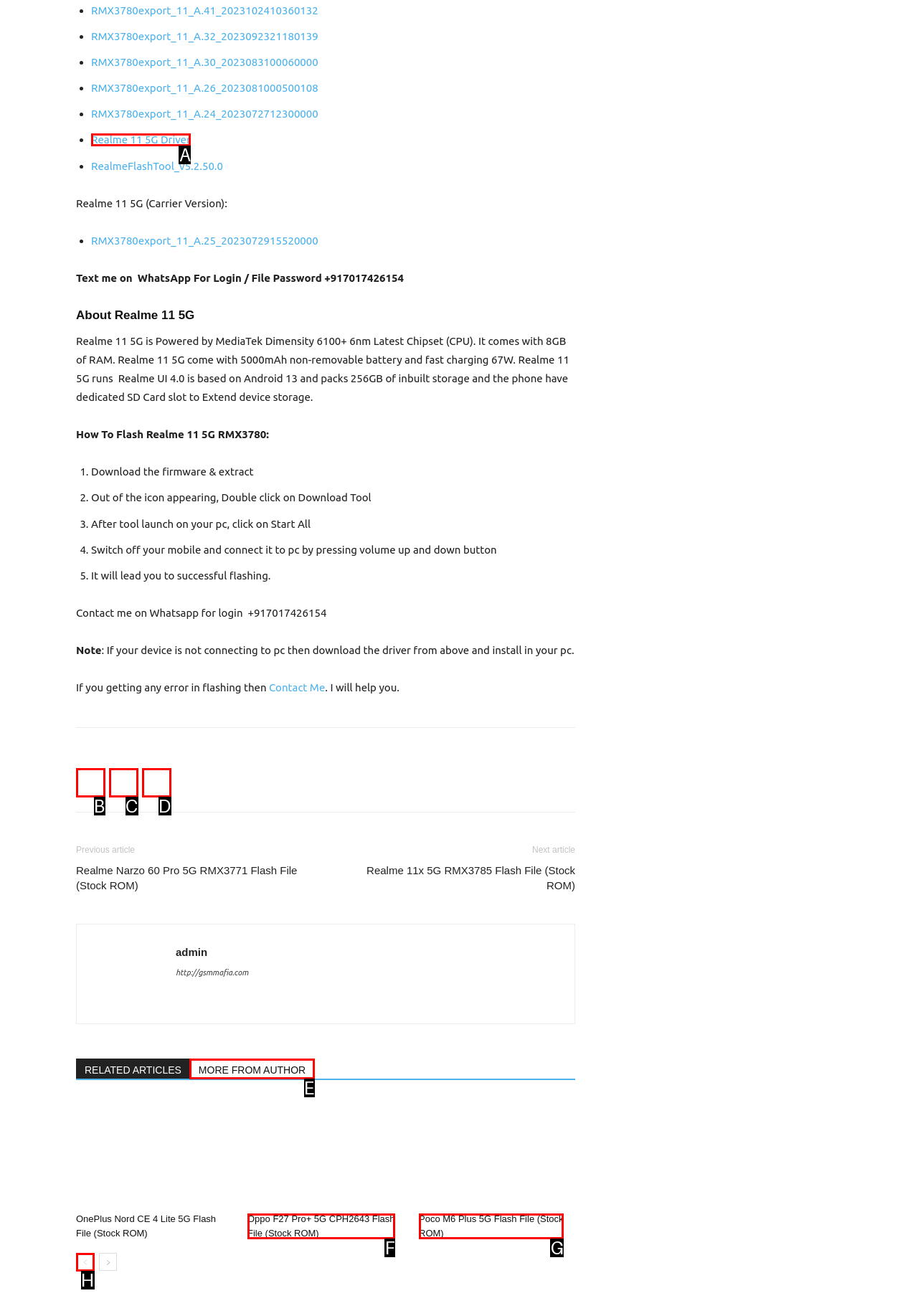From the choices provided, which HTML element best fits the description: Realme 11 5G Driver? Answer with the appropriate letter.

A